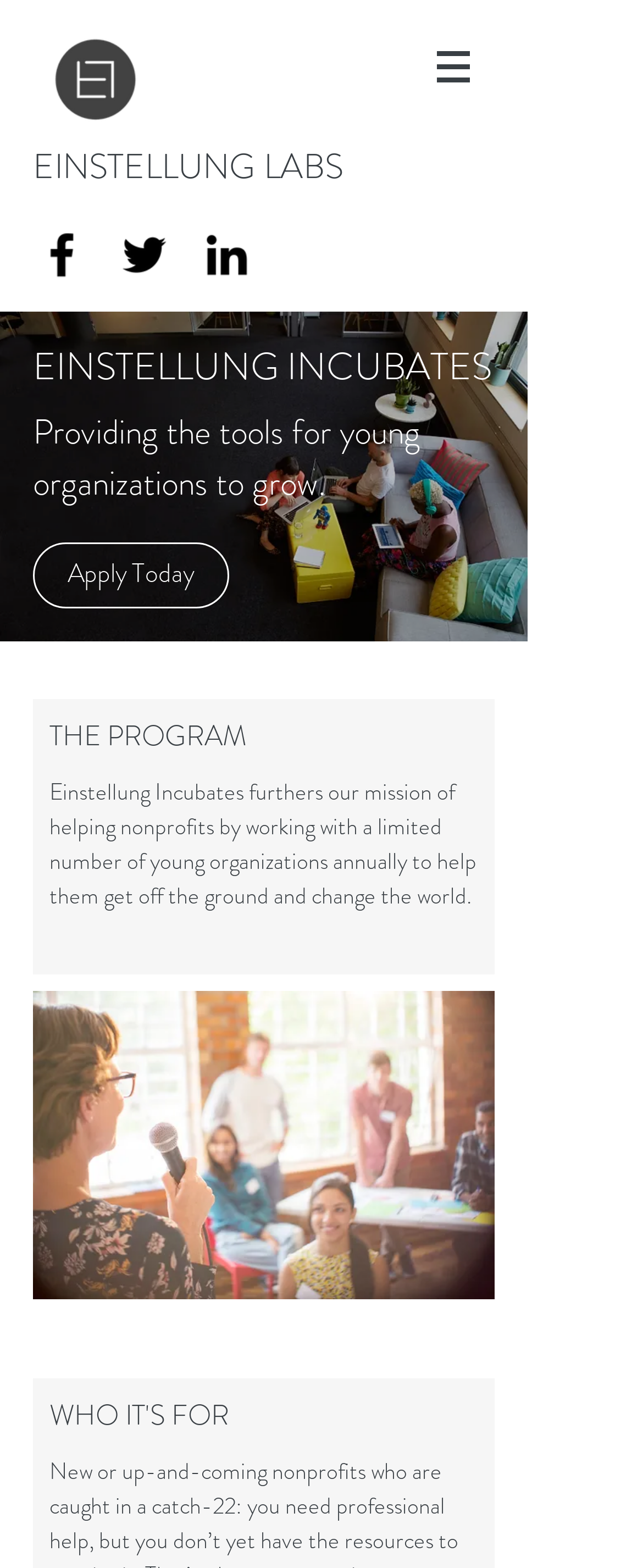What is the name of the organization?
Using the image, answer in one word or phrase.

Einstellung Labs